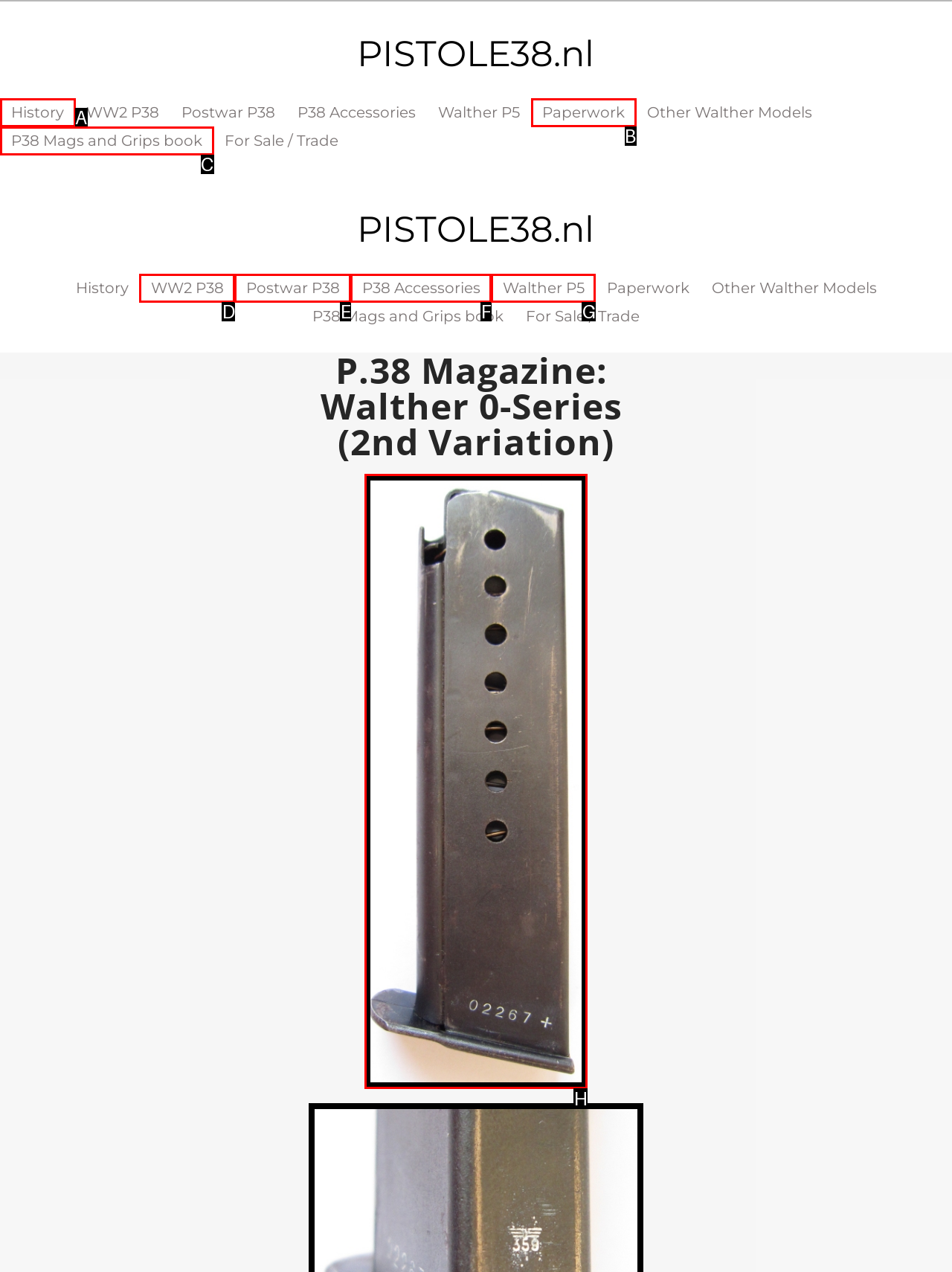Select the letter of the element you need to click to complete this task: Check Walther 0-Series (2nd Variation) magazine
Answer using the letter from the specified choices.

H